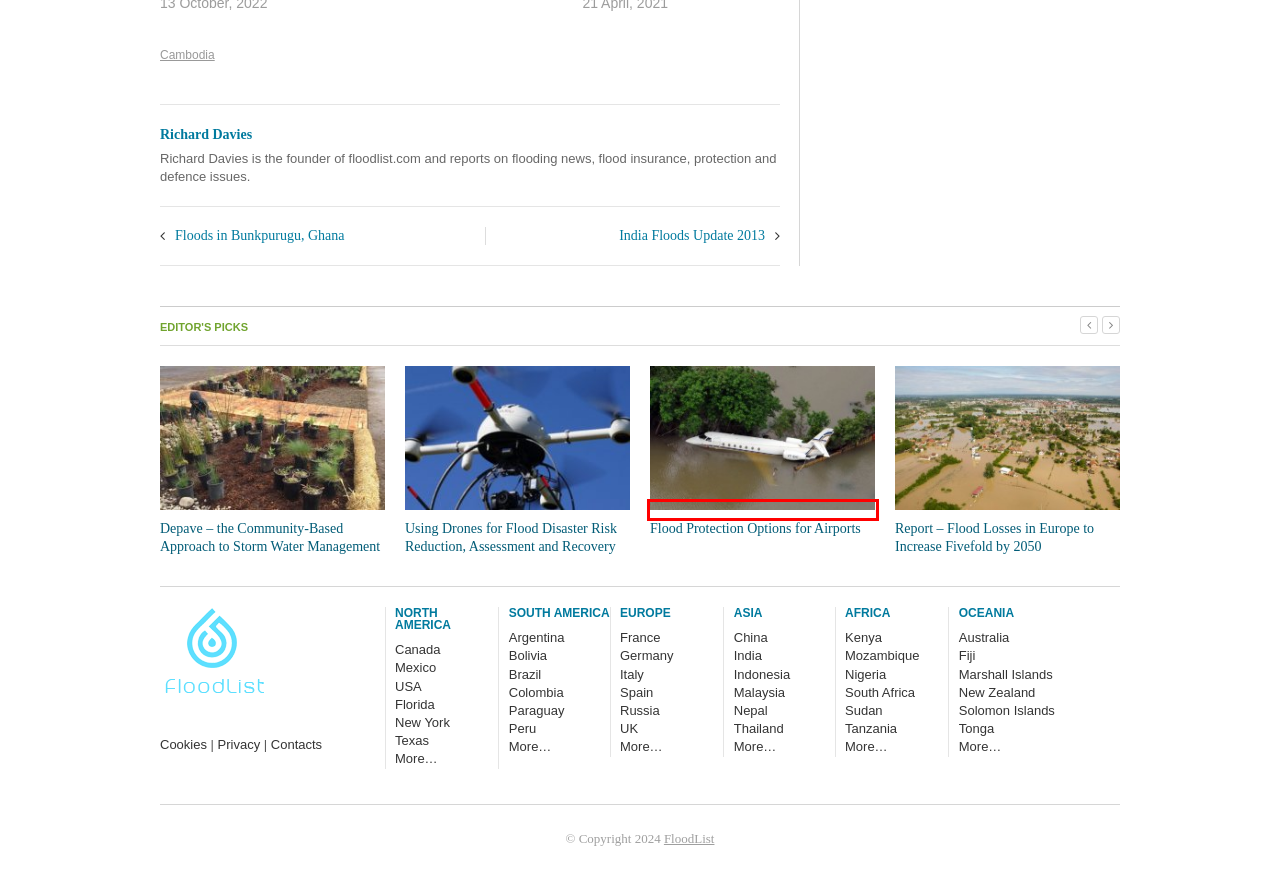Inspect the screenshot of a webpage with a red rectangle bounding box. Identify the webpage description that best corresponds to the new webpage after clicking the element inside the bounding box. Here are the candidates:
A. Australia, New Zealand and Oceania – FloodList
B. Americas – FloodList
C. USA – FloodList
D. Flood death toll rises to 13 in Cambodia - Global Times
E. Flood Protection Options For Airports – FloodList
F. Tanzania – FloodList
G. Privacy Policy – FloodList
H. Depave – The Community-Based Approach to Storm Water Management – FloodList

E